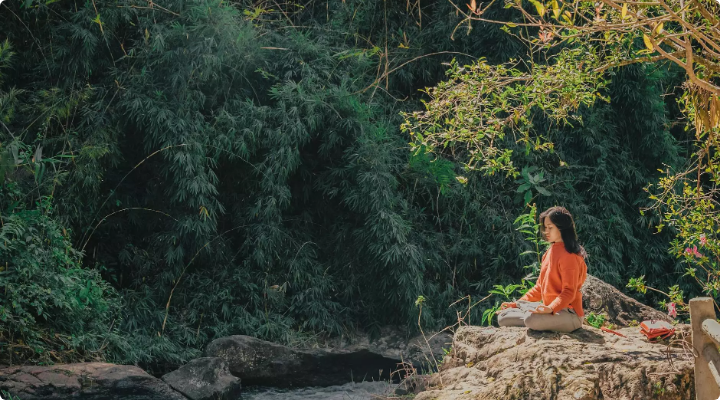Can you give a comprehensive explanation to the question given the content of the image?
What is the woman sitting on?

According to the caption, the woman is sitting peacefully on a rock by a gently flowing stream, which suggests that the rock is her seat in this serene natural setting.